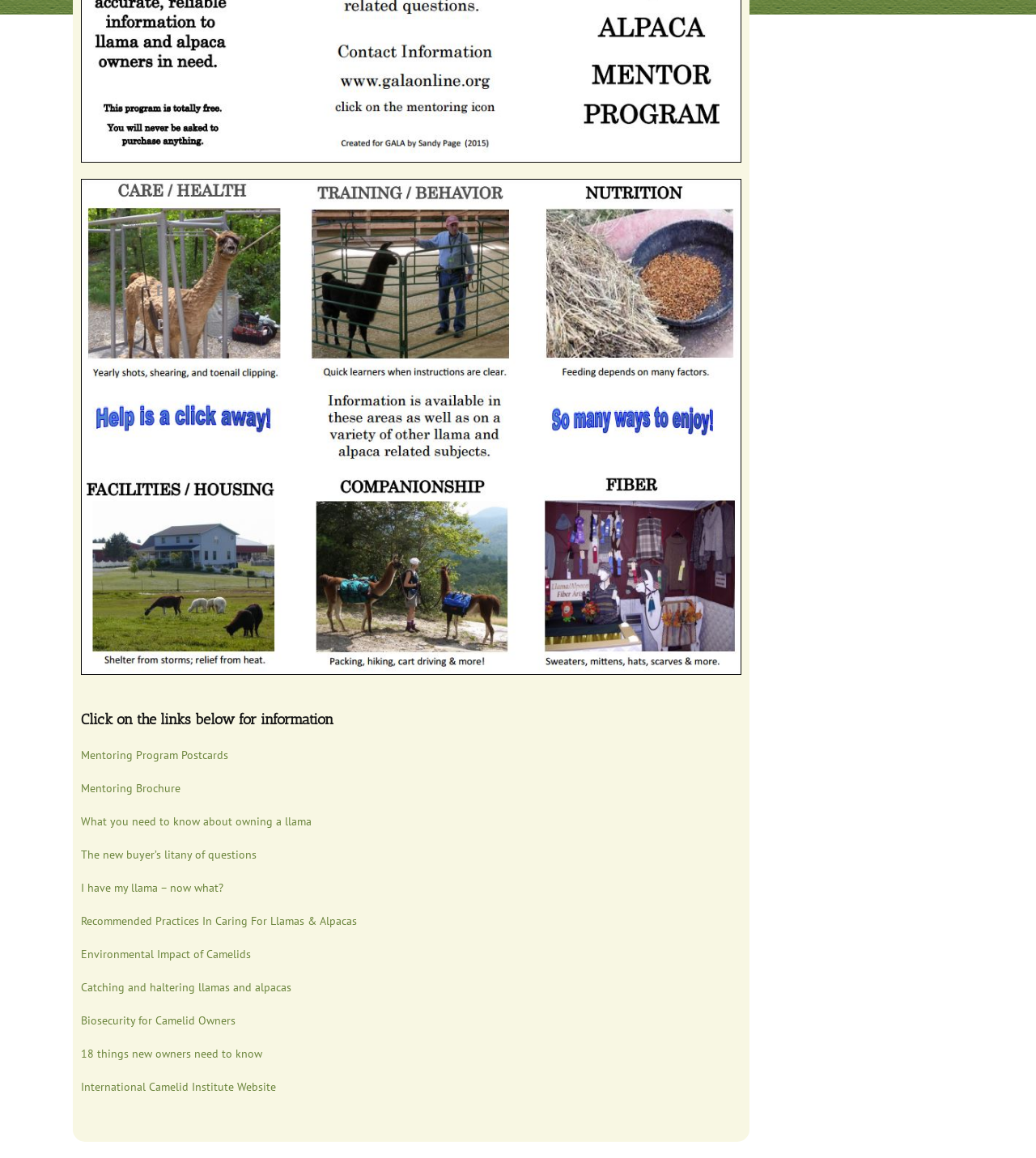Please answer the following question using a single word or phrase: 
What is the main topic of this webpage?

Llamas and Alpacas